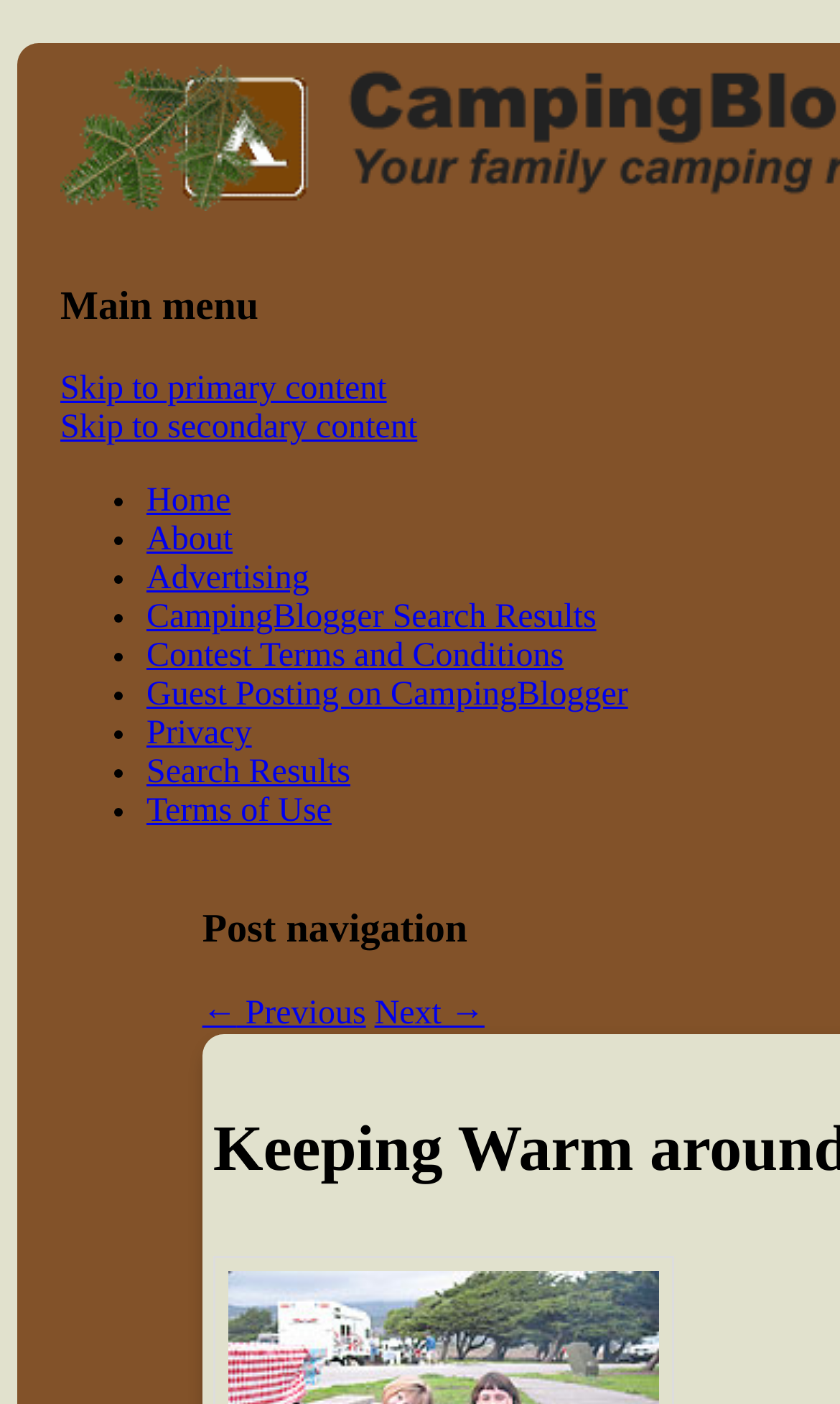Find the bounding box coordinates of the clickable area that will achieve the following instruction: "search for camping blogger".

[0.174, 0.427, 0.71, 0.453]